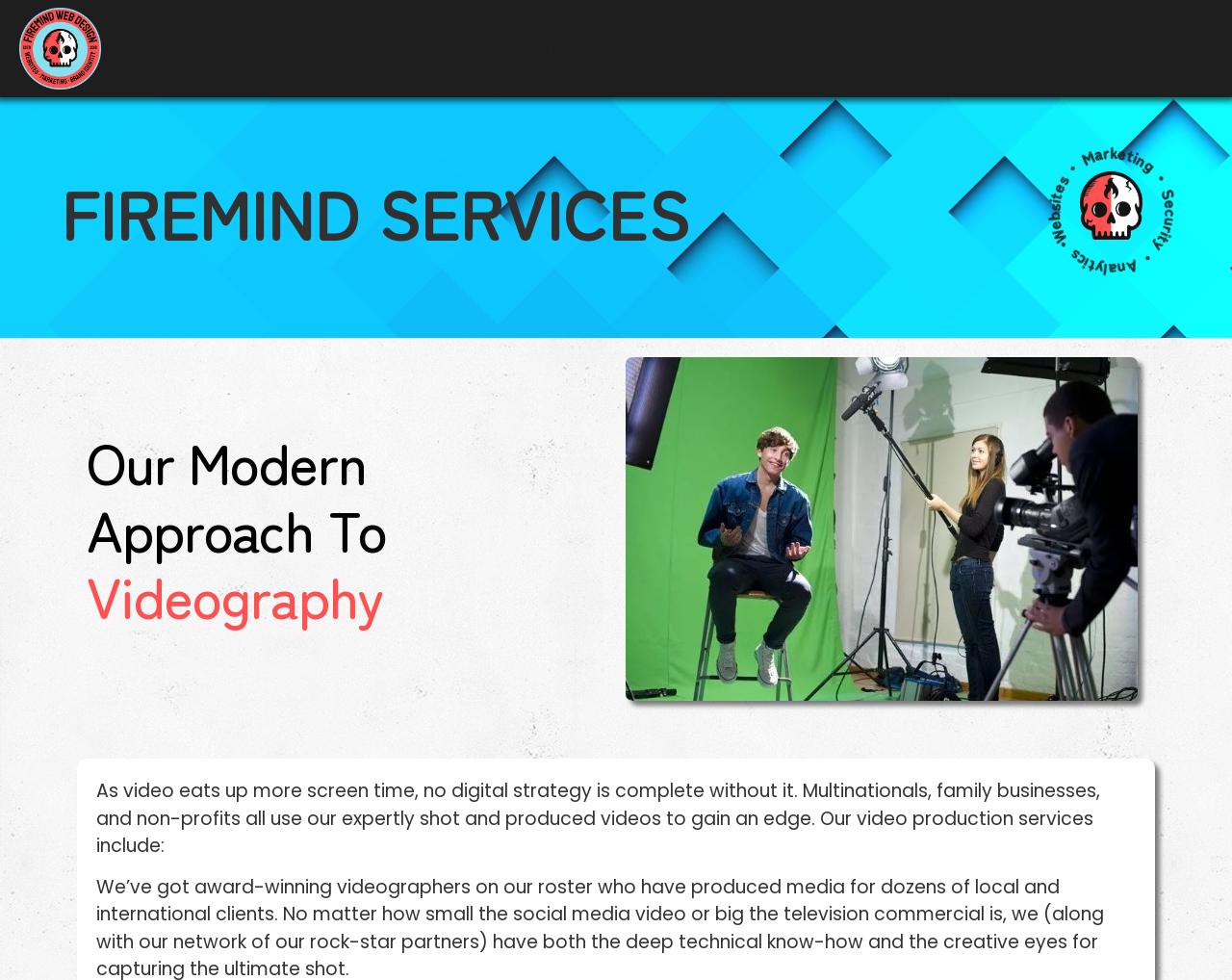What type of image is displayed on the webpage?
Refer to the image and respond with a one-word or short-phrase answer.

Videography services